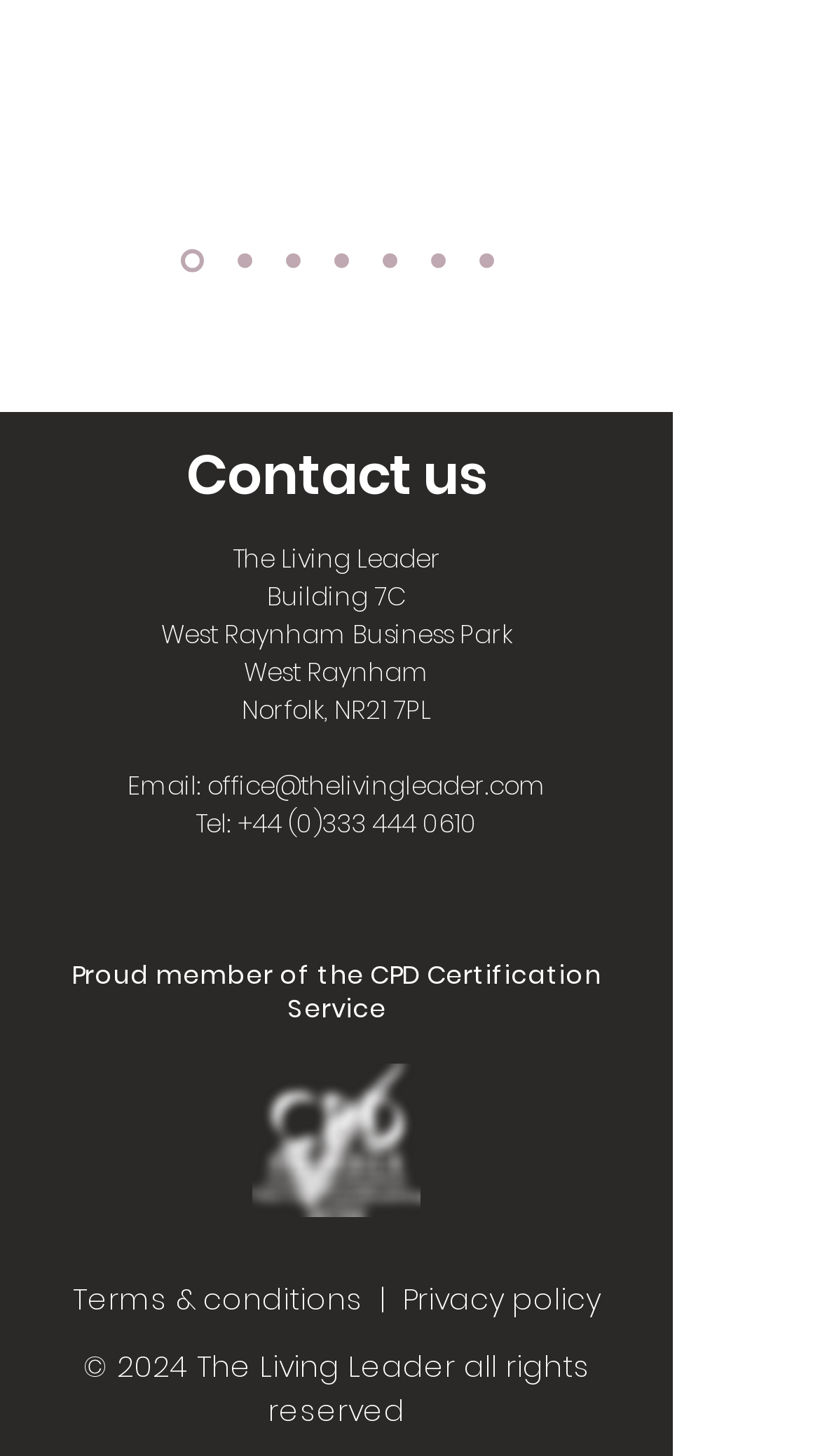What is the phone number of The Living Leader?
Offer a detailed and exhaustive answer to the question.

The answer can be found in the StaticText element with the text 'Tel: +44 (0)333 444 0610' which is located under the 'Email:' label, indicating the phone number of The Living Leader.